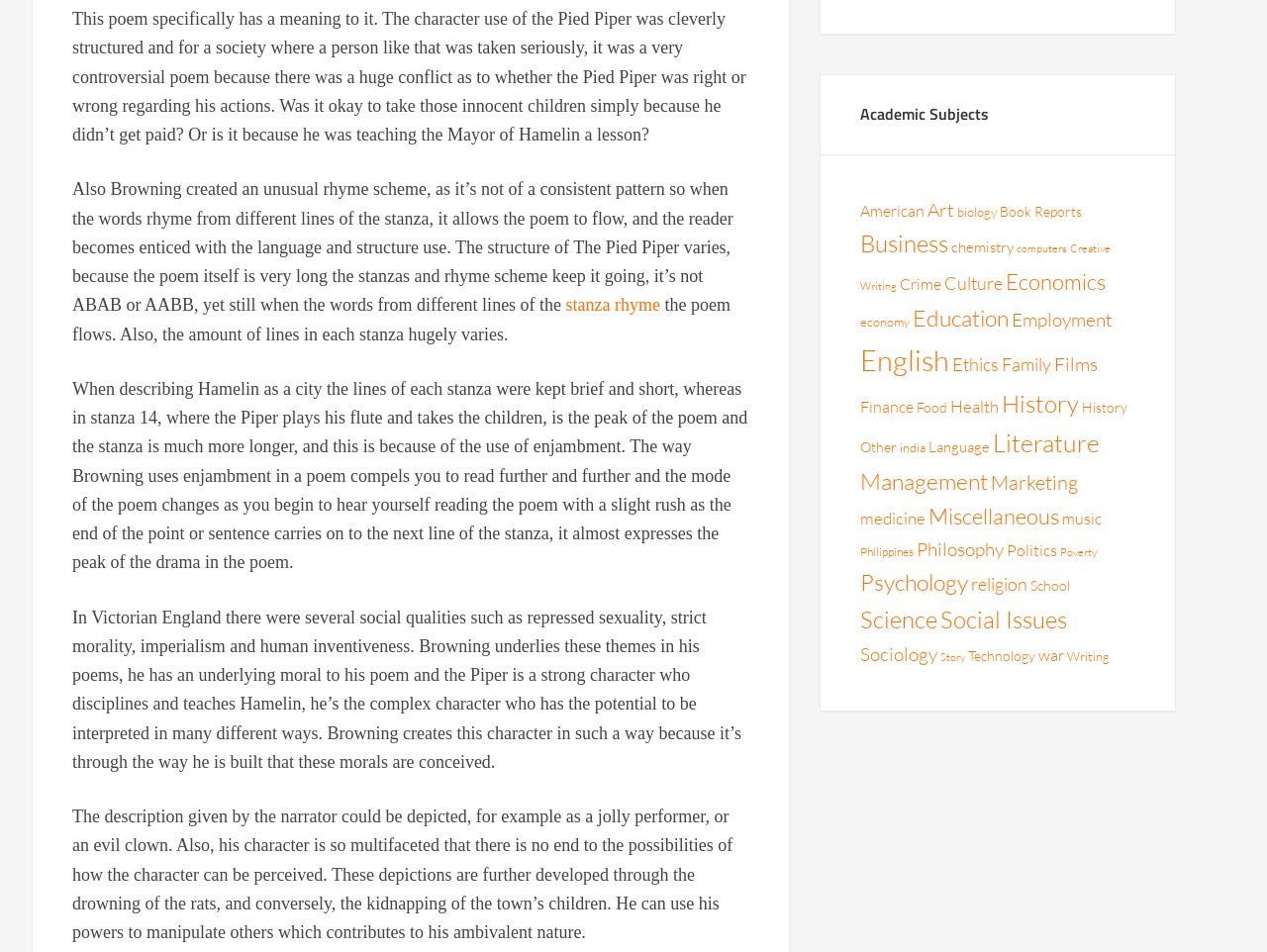Please determine the bounding box coordinates of the section I need to click to accomplish this instruction: "Learn about 'Philosophy' with 1,158 items".

[0.723, 0.564, 0.792, 0.589]